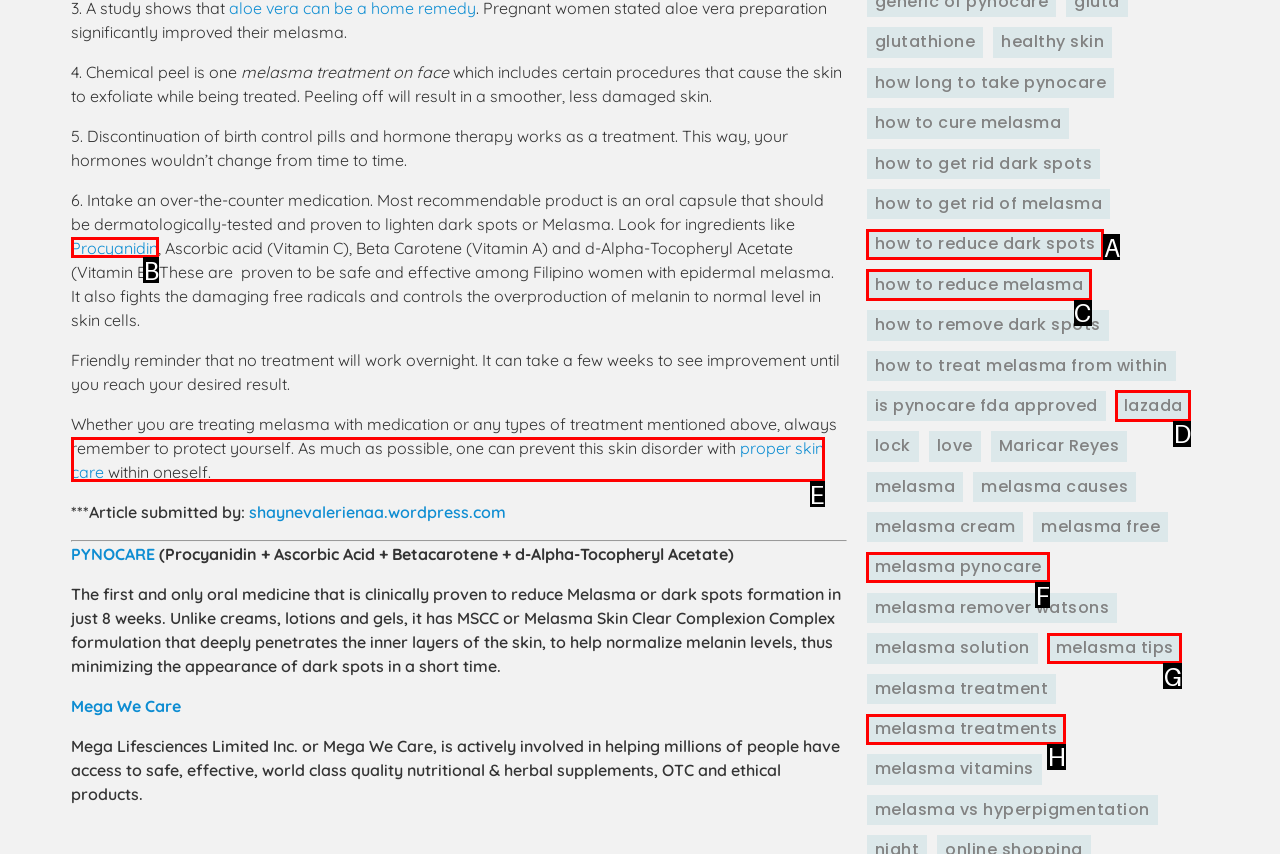Indicate the UI element to click to perform the task: Click the link to learn more about Procyanidin. Reply with the letter corresponding to the chosen element.

B